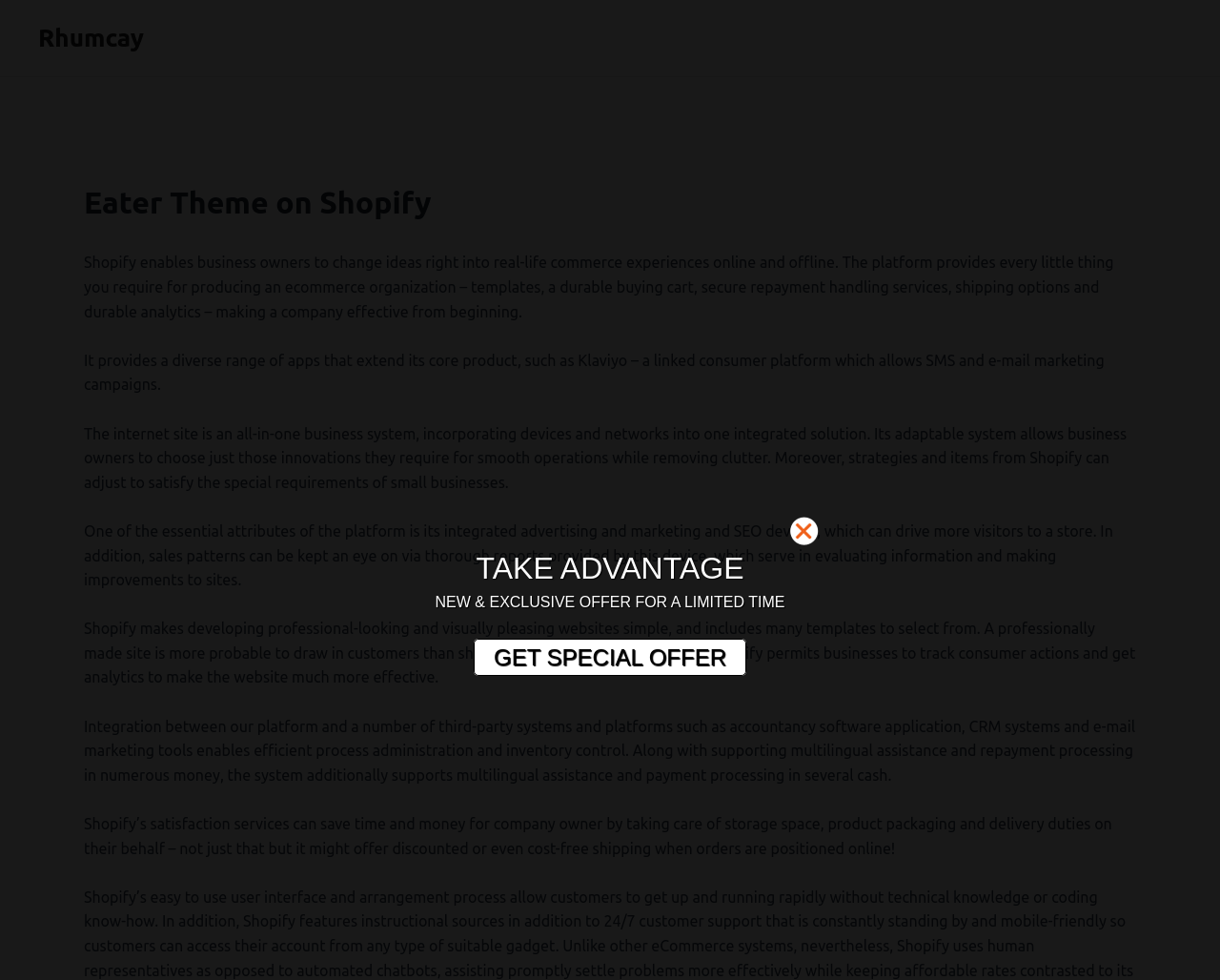What is the advantage of using Shopify's satisfaction services?
From the image, respond with a single word or phrase.

Save time and money